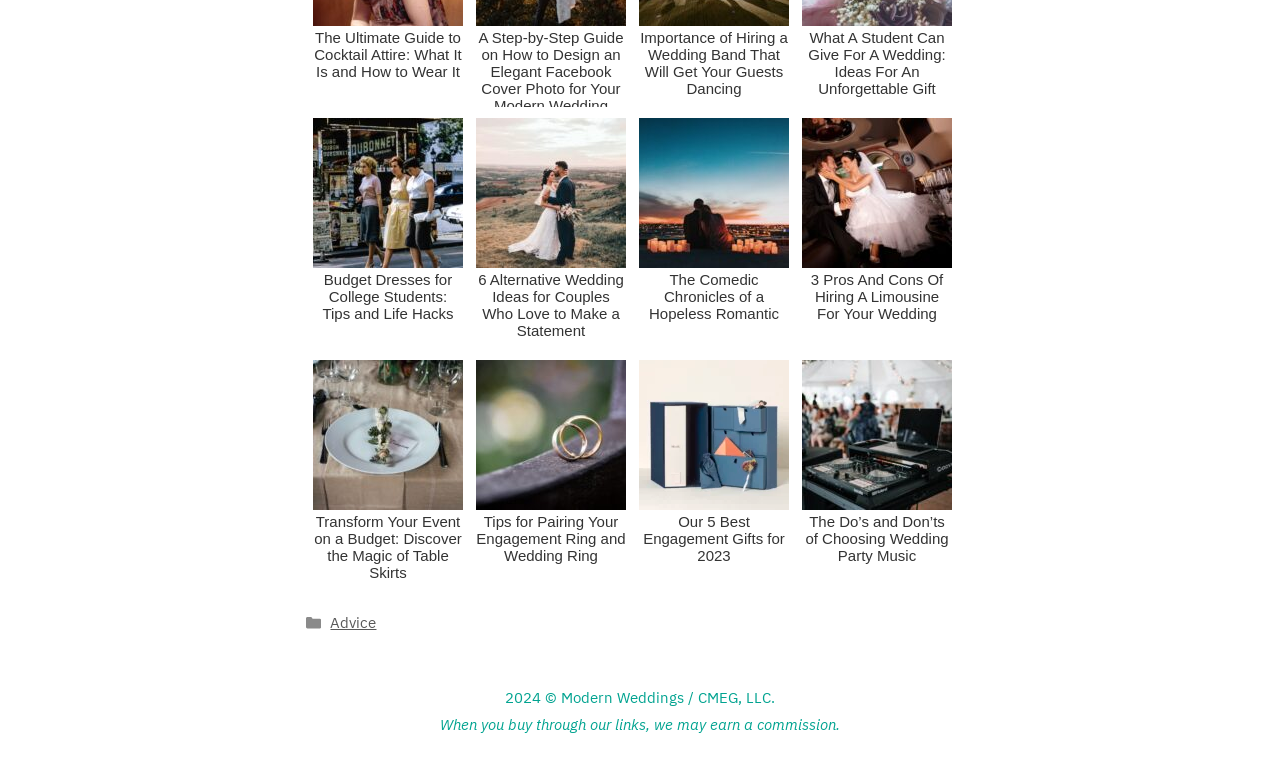Examine the screenshot and answer the question in as much detail as possible: What is the copyright year mentioned at the bottom?

The StaticText element at the bottom of the webpage has the text '2024 © Modern Weddings / CMEG, LLC.', which indicates that the copyright year is 2024.